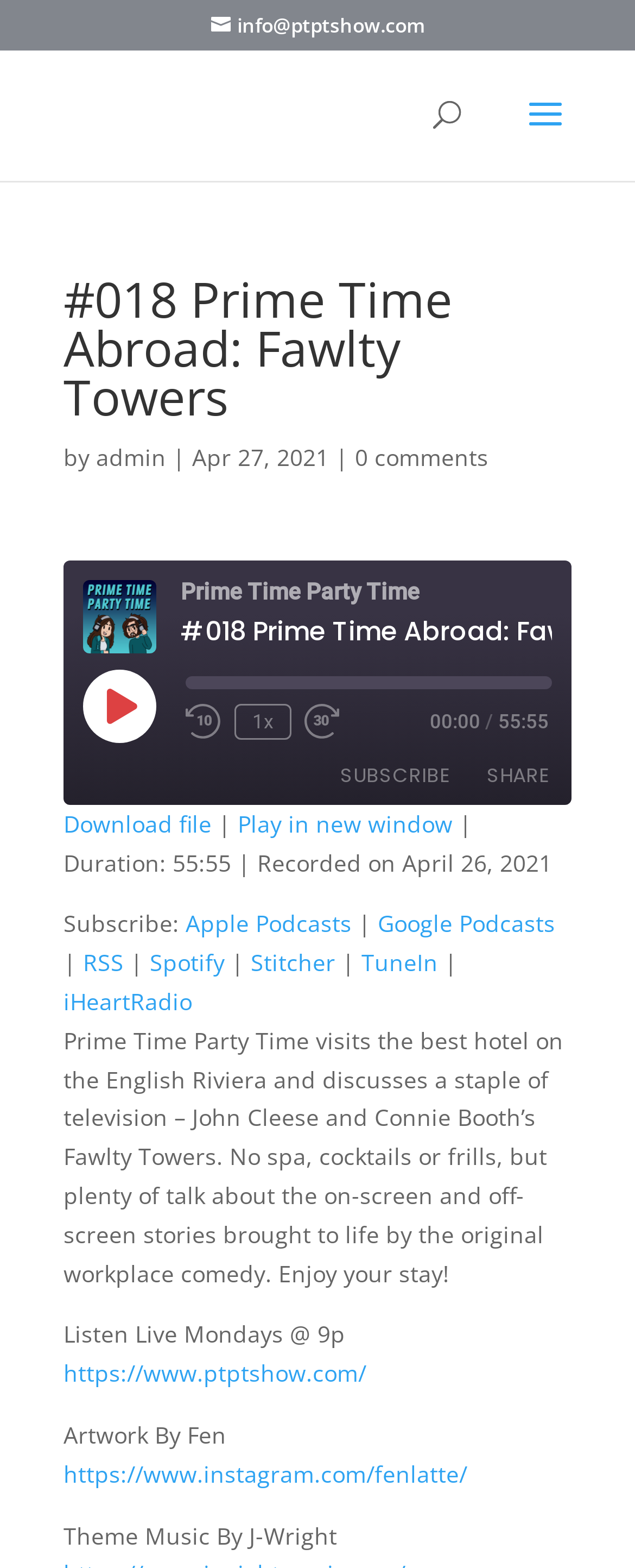What is the podcast episode about?
Based on the image, answer the question with as much detail as possible.

Based on the webpage content, the podcast episode is about Fawlty Towers, a staple of television, and discusses the on-screen and off-screen stories brought to life by the original workplace comedy.